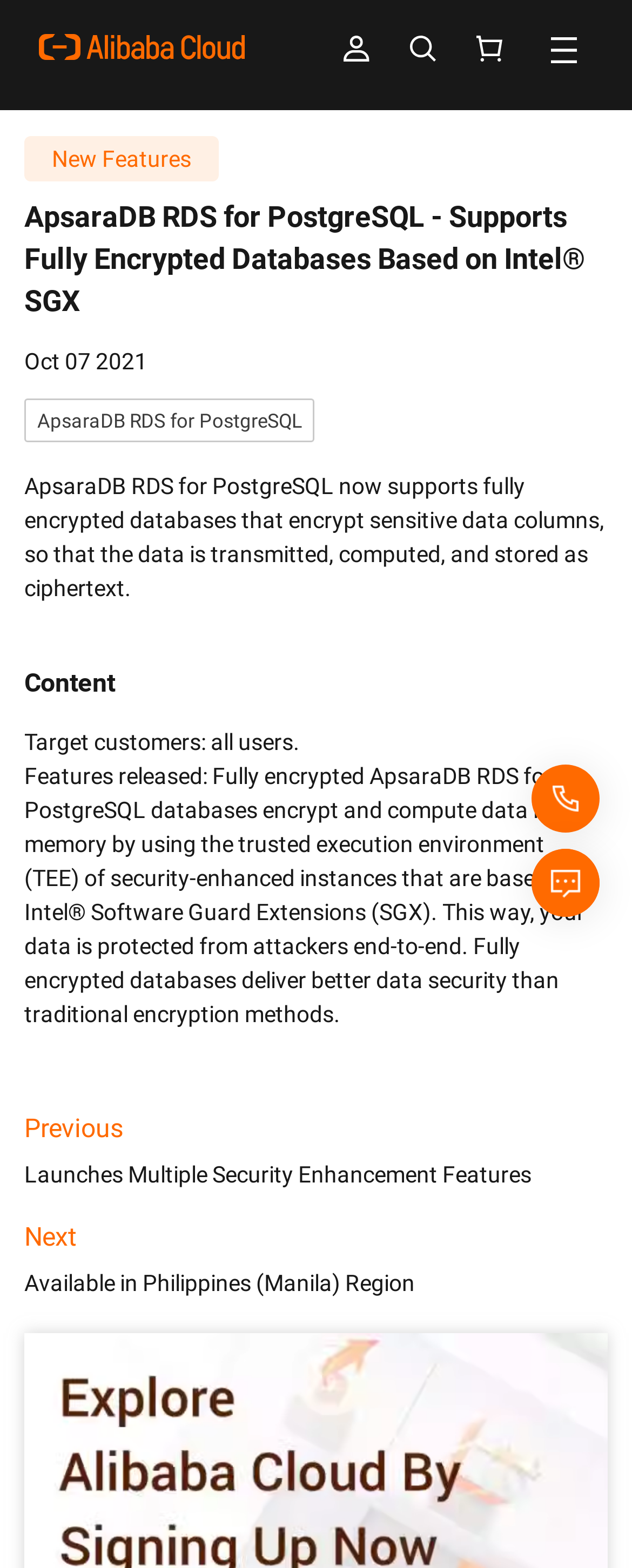What is the name of the technology used for security enhancement?
Observe the image and answer the question with a one-word or short phrase response.

Intel® Software Guard Extensions (SGX)